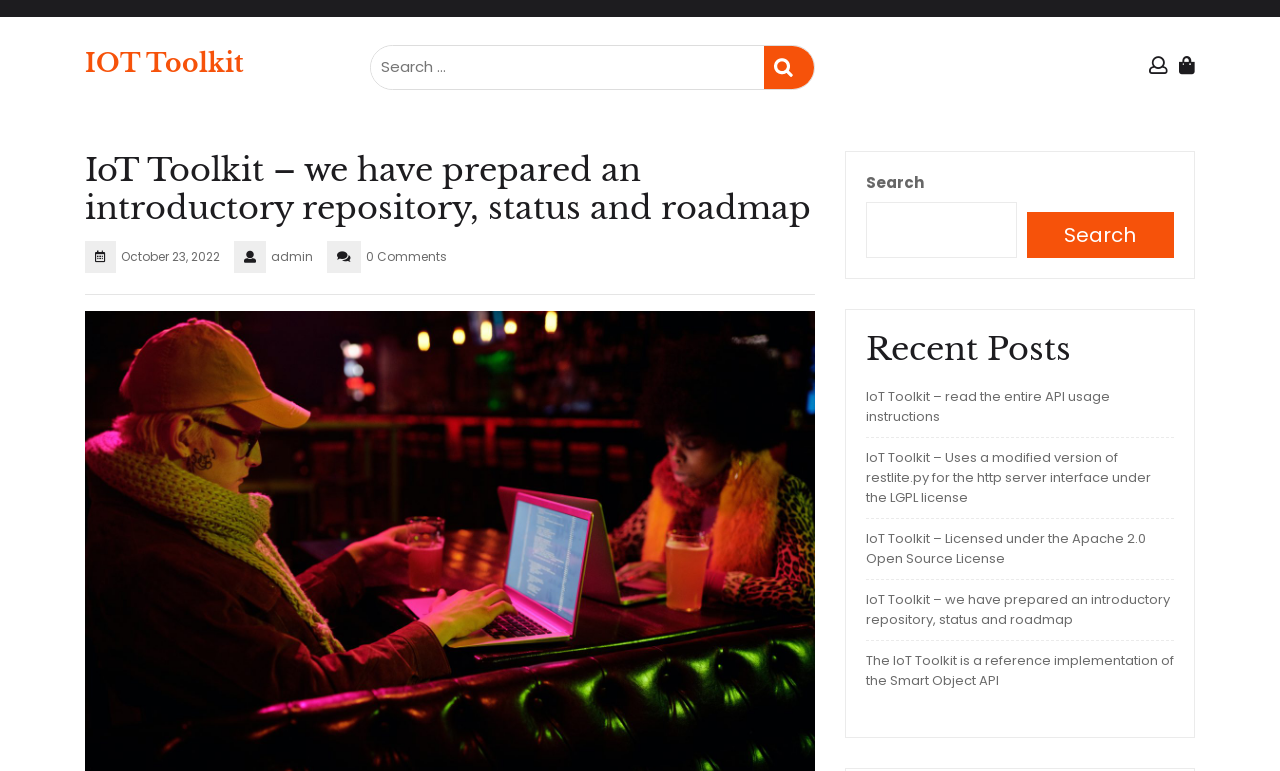Predict the bounding box coordinates of the area that should be clicked to accomplish the following instruction: "Search for IoT Toolkit again". The bounding box coordinates should consist of four float numbers between 0 and 1, i.e., [left, top, right, bottom].

[0.677, 0.262, 0.794, 0.335]